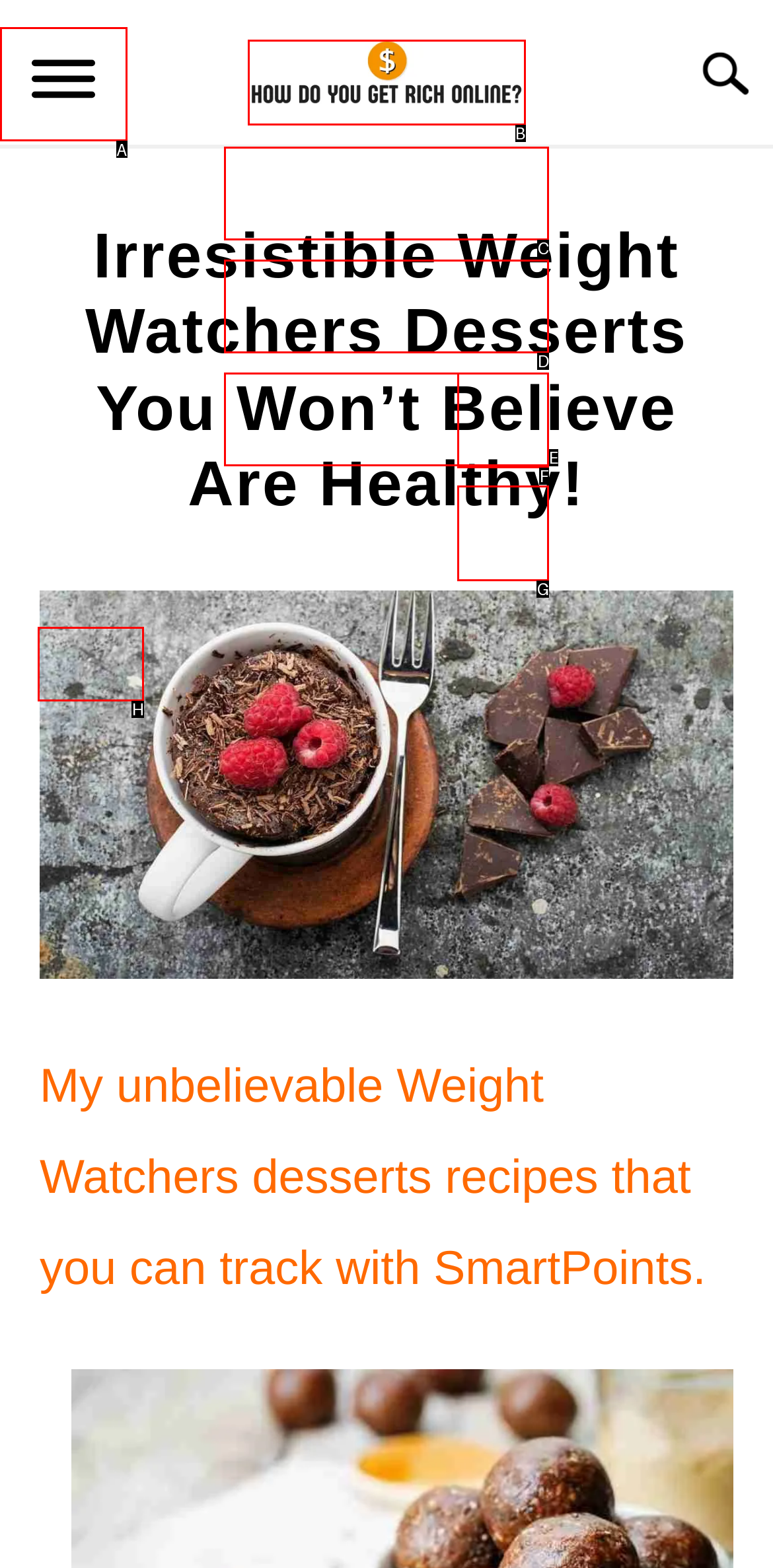Identify which lettered option to click to carry out the task: Read the article by Liz Holmes. Provide the letter as your answer.

H